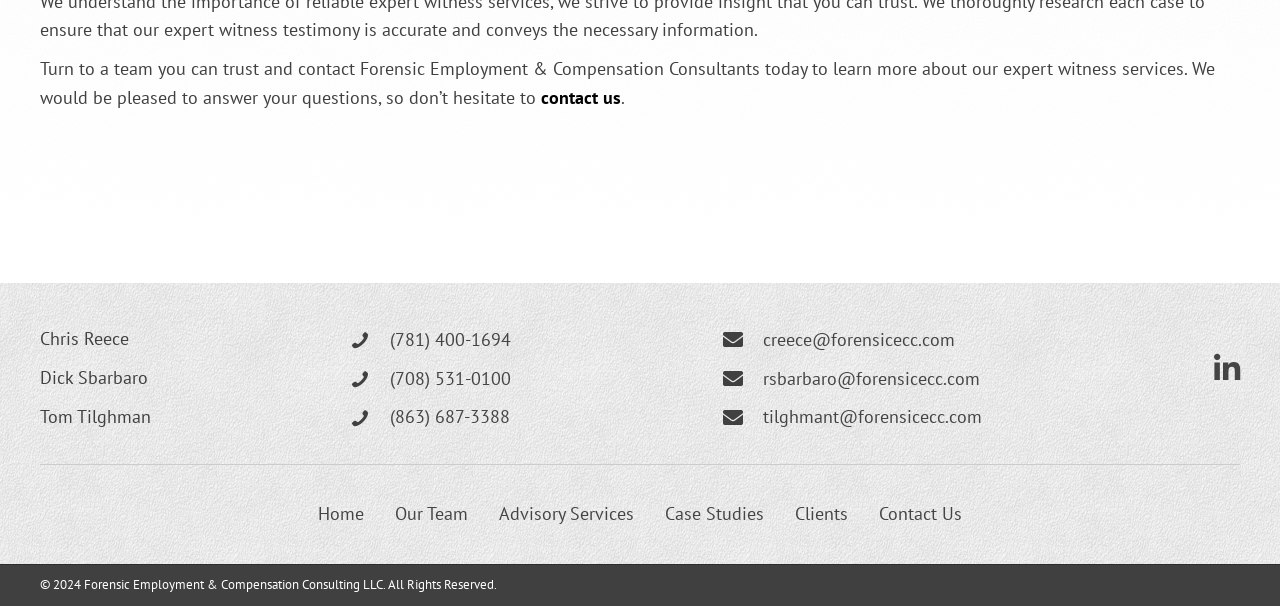Find the bounding box coordinates of the clickable area that will achieve the following instruction: "email creece@forensicecc.com".

[0.596, 0.541, 0.746, 0.579]